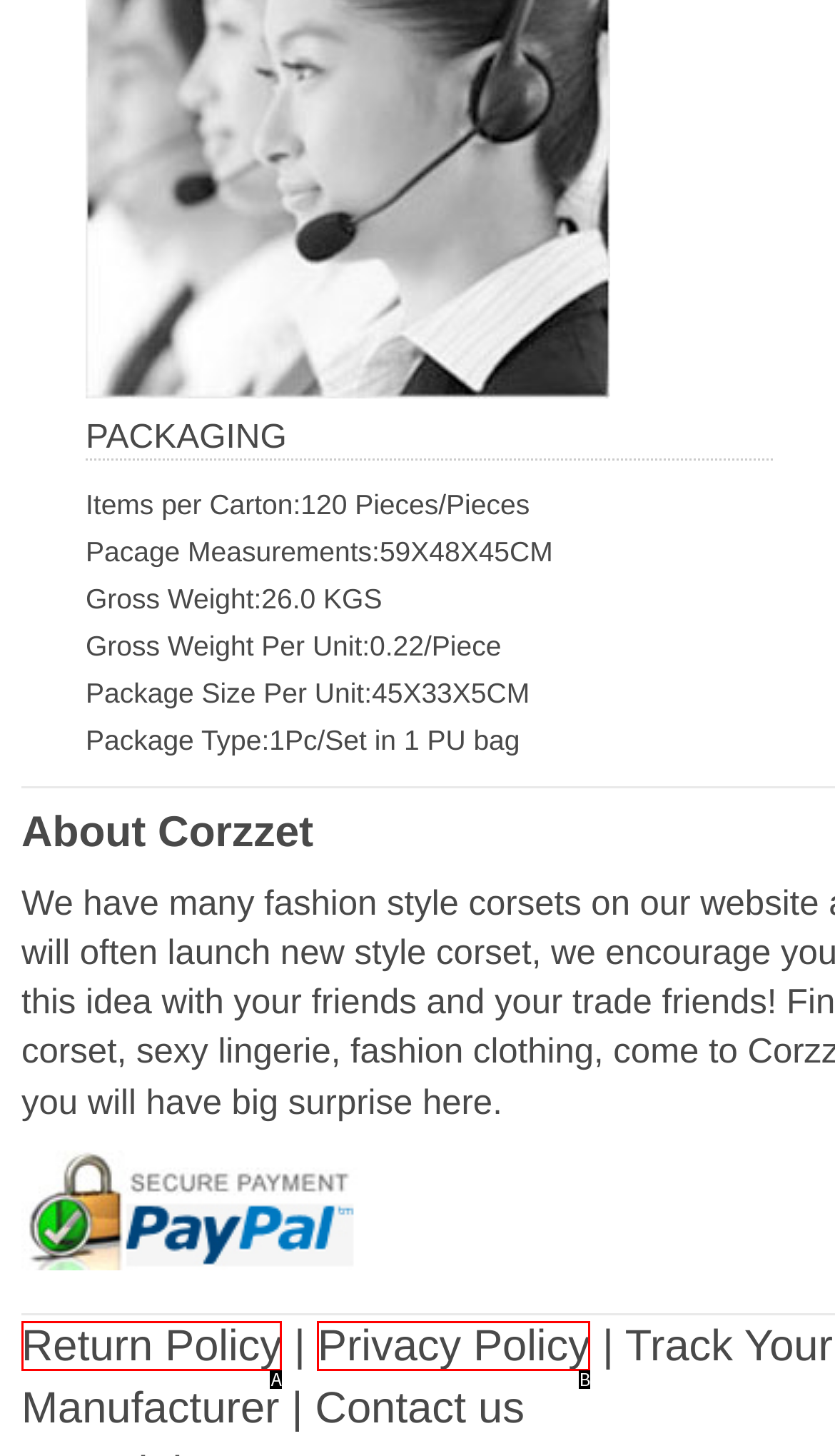Using the provided description: Privacy Policy, select the most fitting option and return its letter directly from the choices.

B